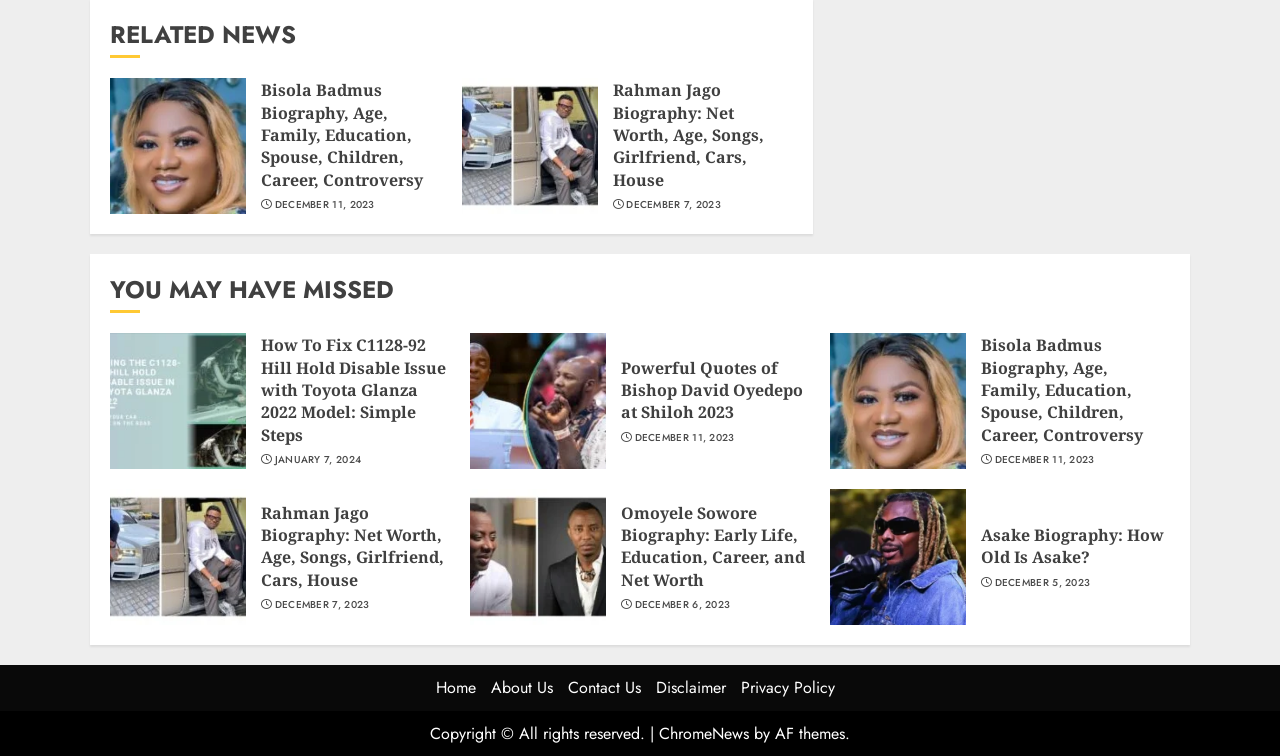Predict the bounding box coordinates of the area that should be clicked to accomplish the following instruction: "Click on 'RELATED NEWS'". The bounding box coordinates should consist of four float numbers between 0 and 1, i.e., [left, top, right, bottom].

[0.086, 0.025, 0.62, 0.077]